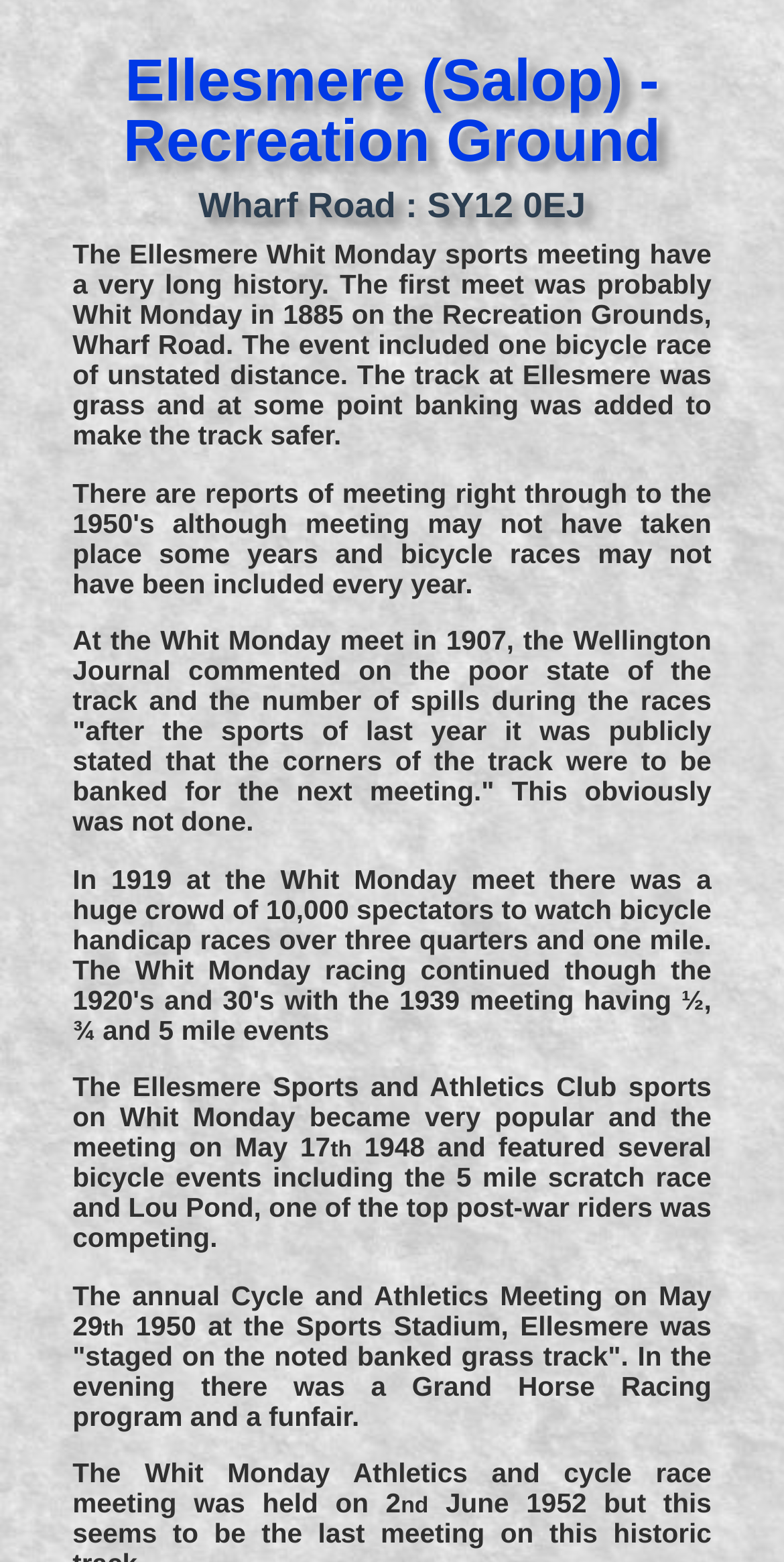What event was held on May 17, 1948?
From the image, respond with a single word or phrase.

Whit Monday meet